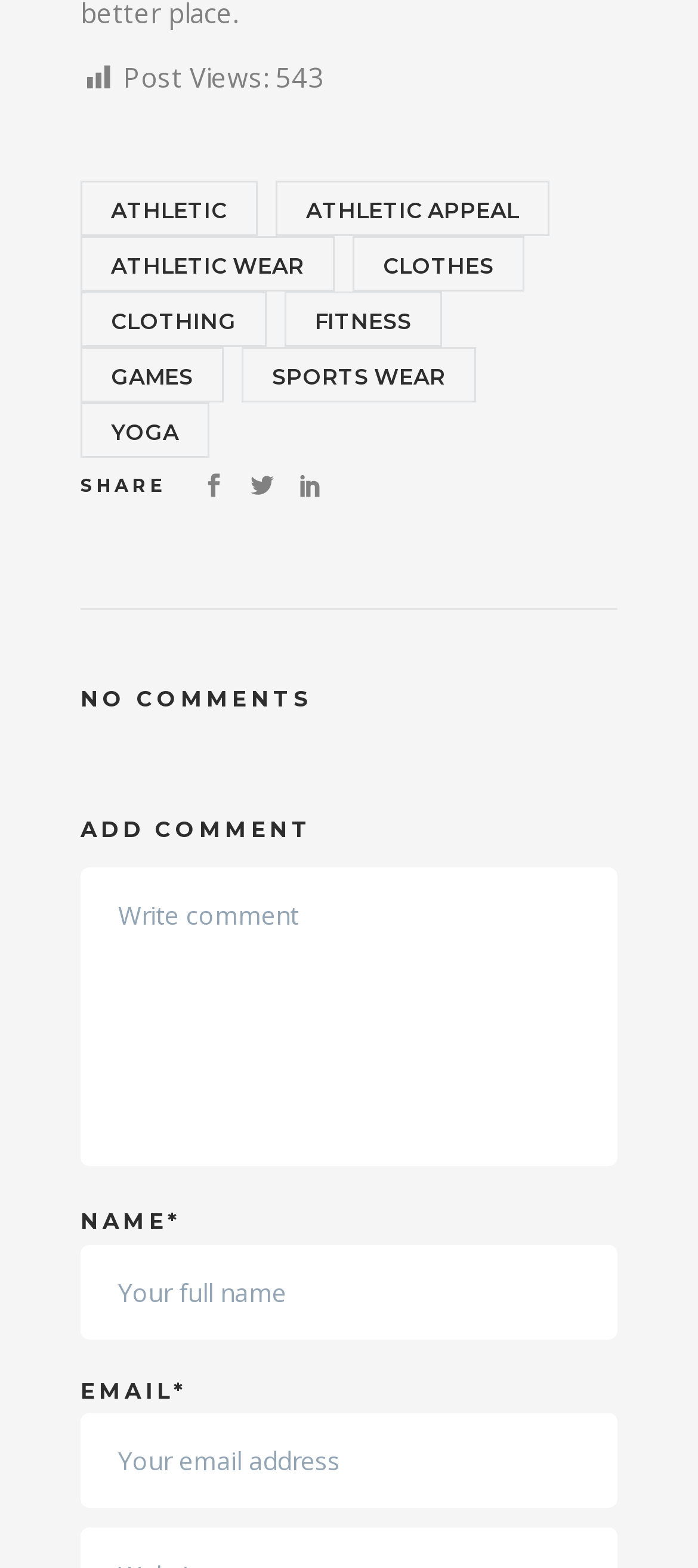How many social media sharing options are available?
Please answer the question as detailed as possible.

The social media sharing options can be found in the link elements '', '', and '' which are likely to be Facebook, Twitter, and LinkedIn sharing icons respectively.